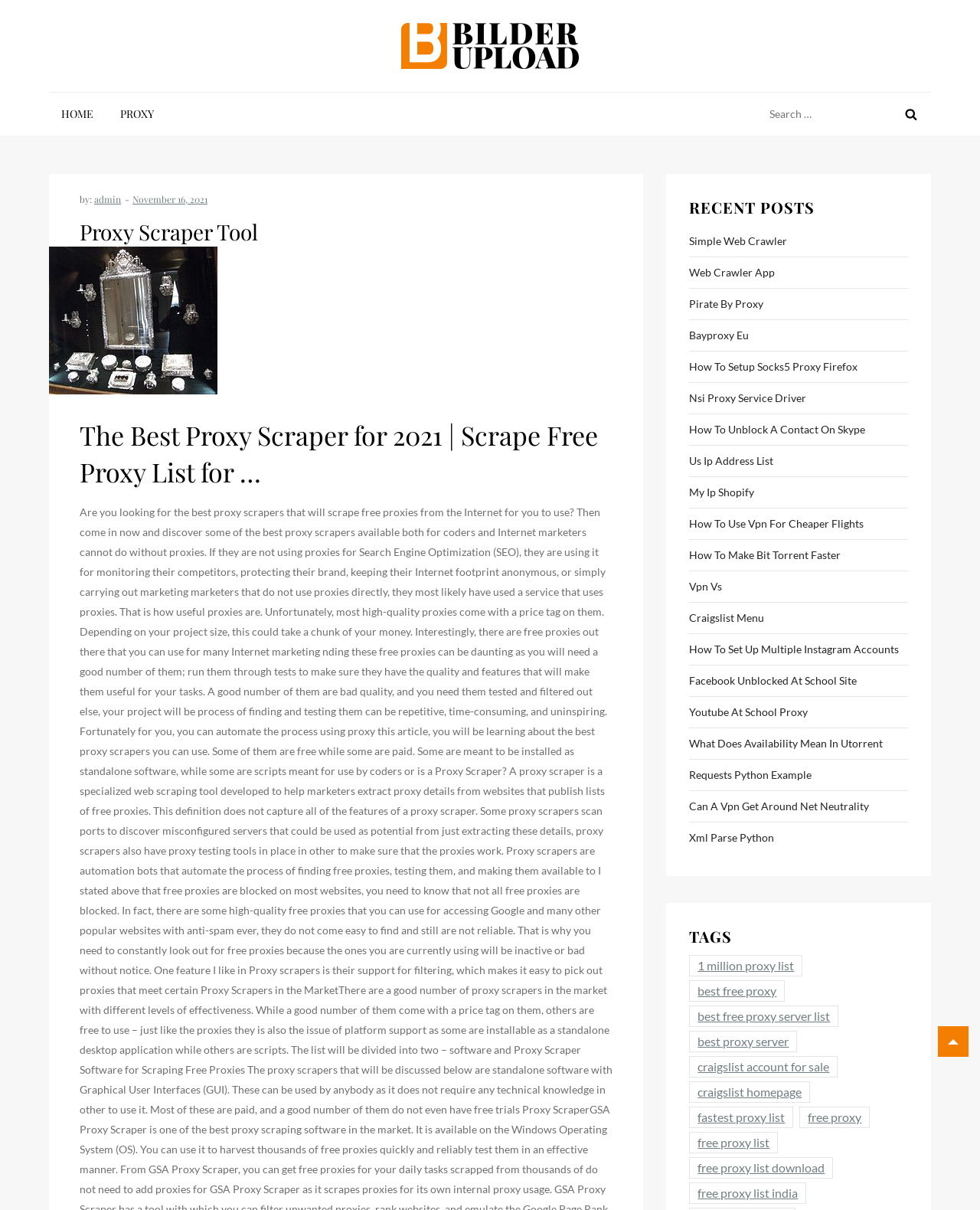Given the webpage screenshot and the description, determine the bounding box coordinates (top-left x, top-left y, bottom-right x, bottom-right y) that define the location of the UI element matching this description: free proxy list download

[0.703, 0.956, 0.85, 0.974]